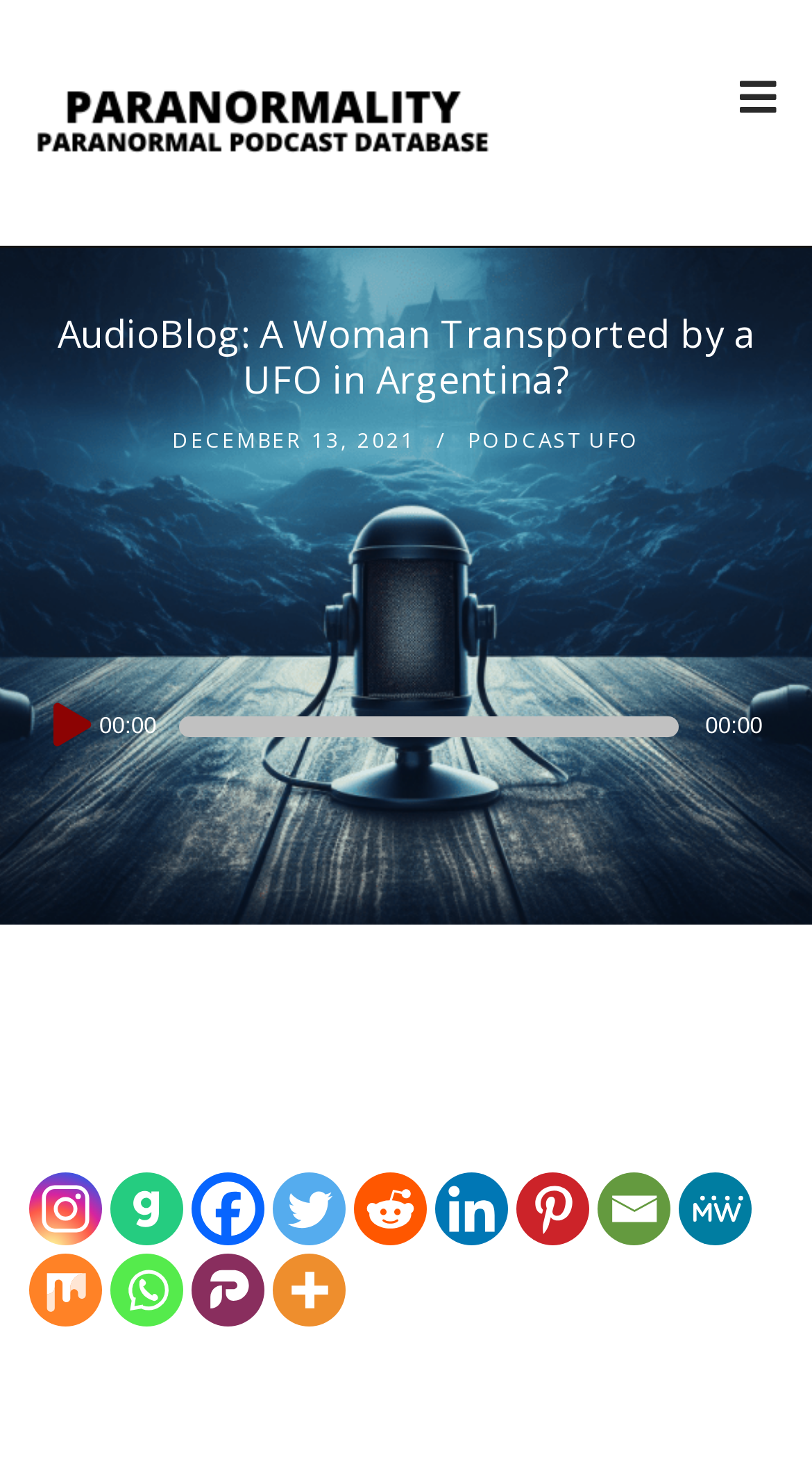Pinpoint the bounding box coordinates of the element to be clicked to execute the instruction: "Share on Instagram".

[0.035, 0.804, 0.125, 0.854]